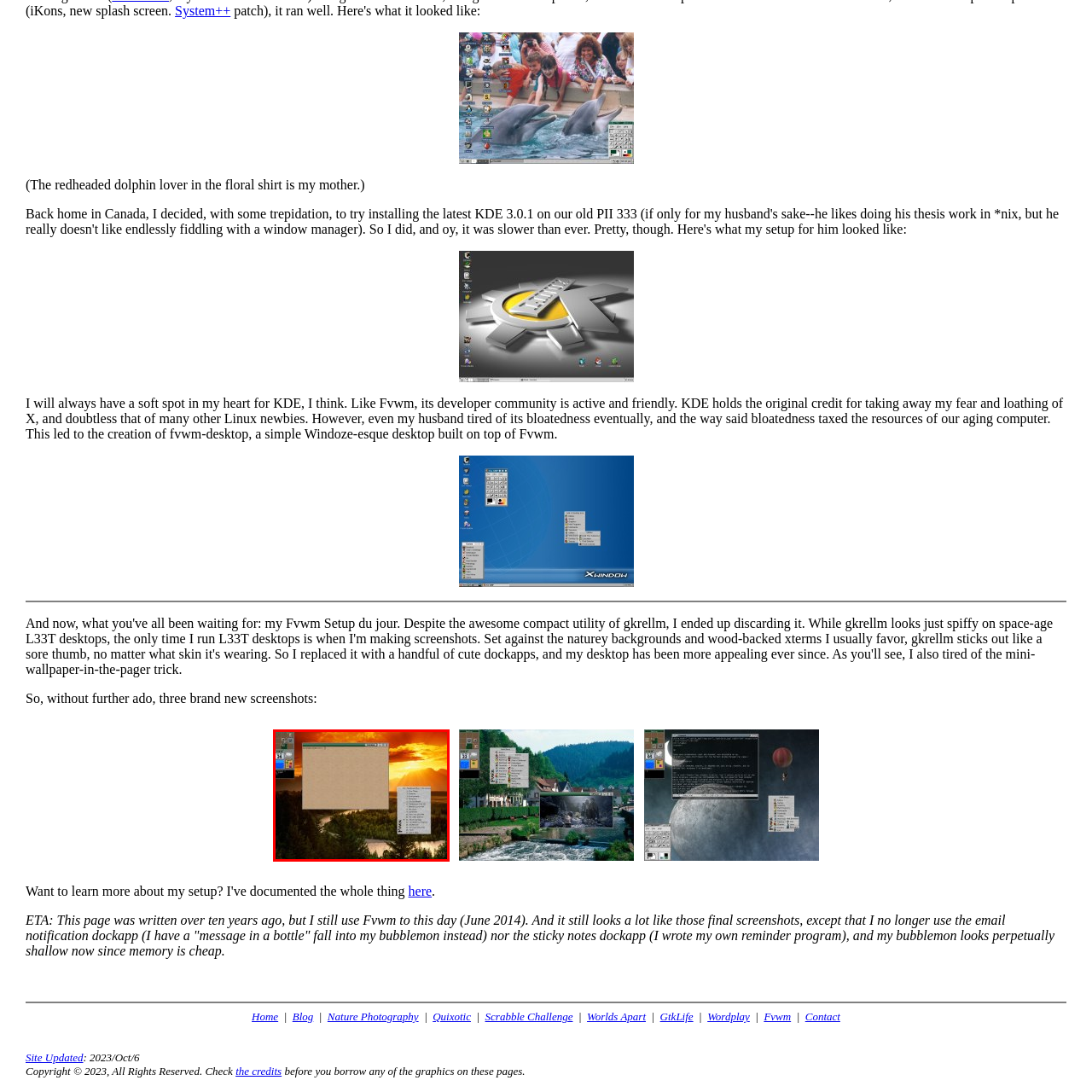What is the natural feature visible in the background?
Observe the image marked by the red bounding box and answer in detail.

The natural feature visible in the background is a river, which is part of a serene landscape with trees, as described in the caption, 'a stunning natural backdrop with a sun setting over a serene landscape filled with trees and a river'.